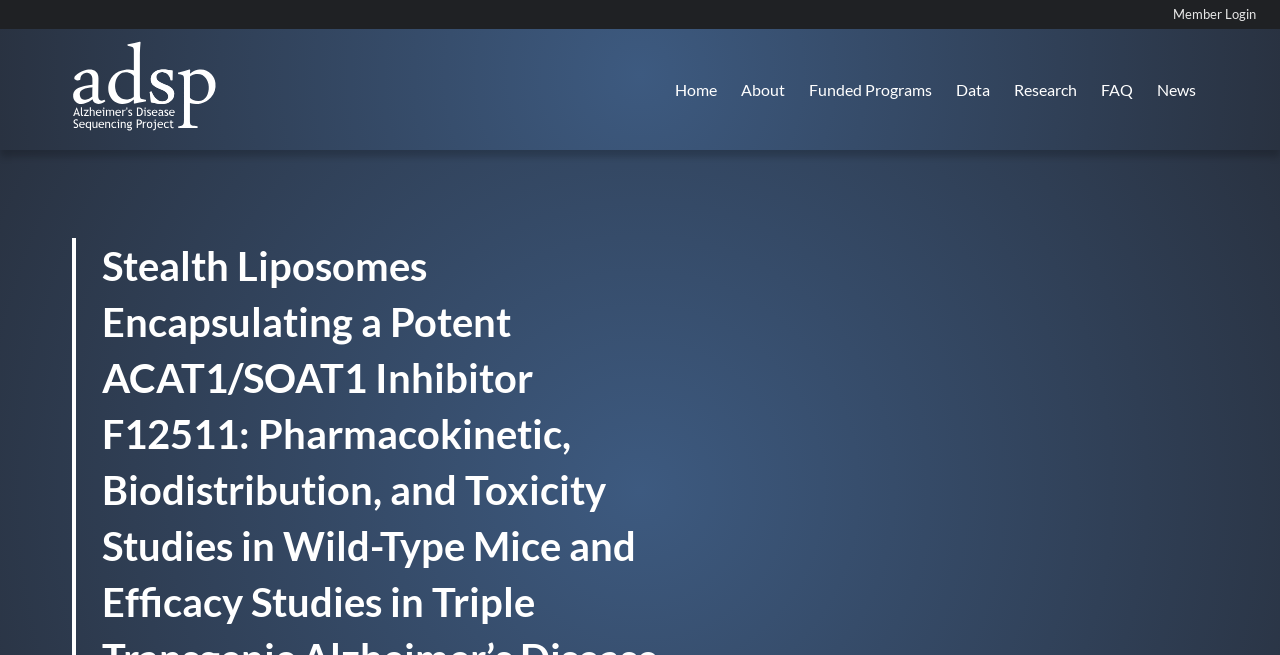Identify the bounding box coordinates of the region I need to click to complete this instruction: "Go to the Home page".

[0.518, 0.105, 0.57, 0.168]